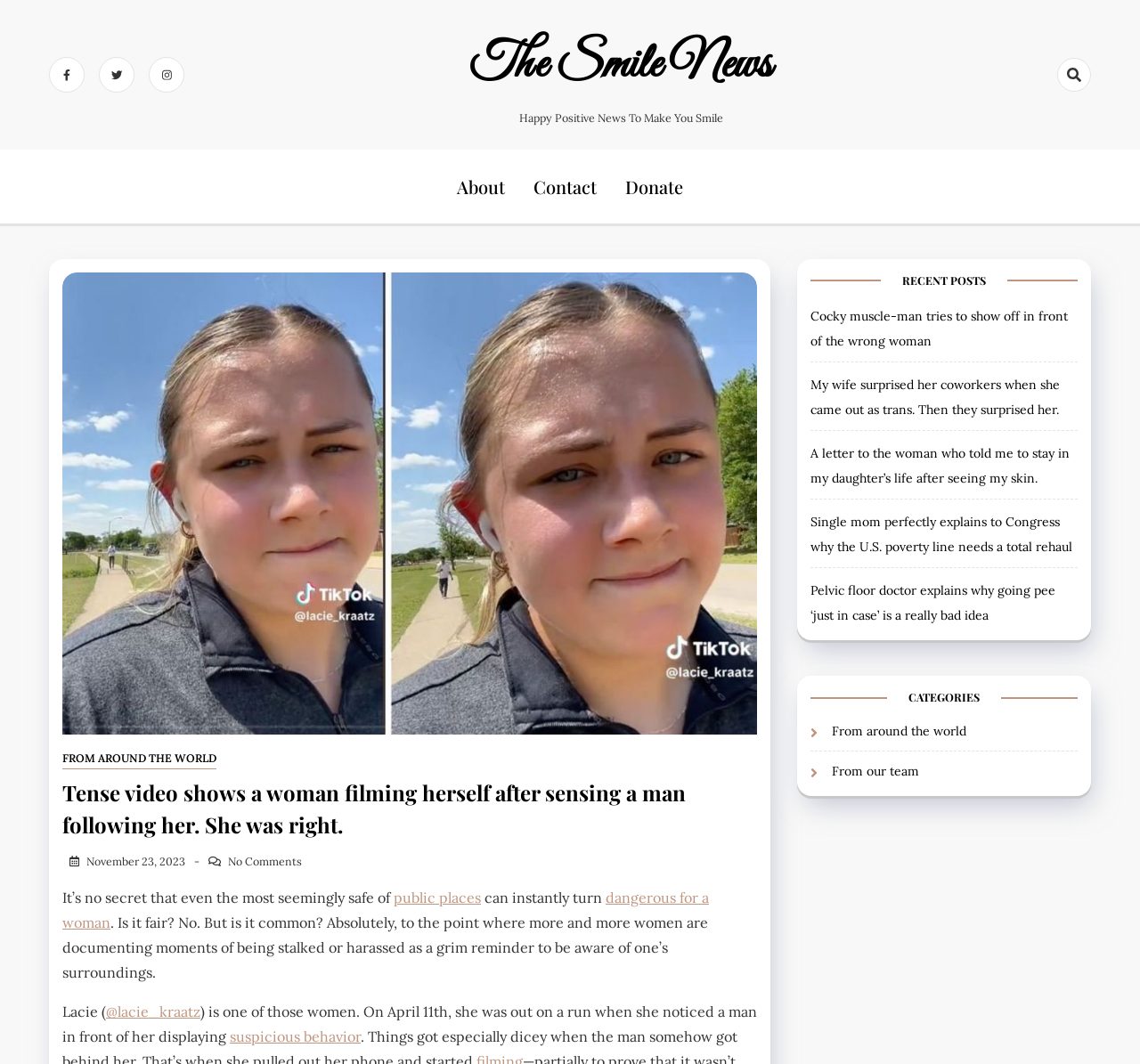Given the description From around the world, predict the bounding box coordinates of the UI element. Ensure the coordinates are in the format (top-left x, top-left y, bottom-right x, bottom-right y) and all values are between 0 and 1.

[0.73, 0.677, 0.848, 0.697]